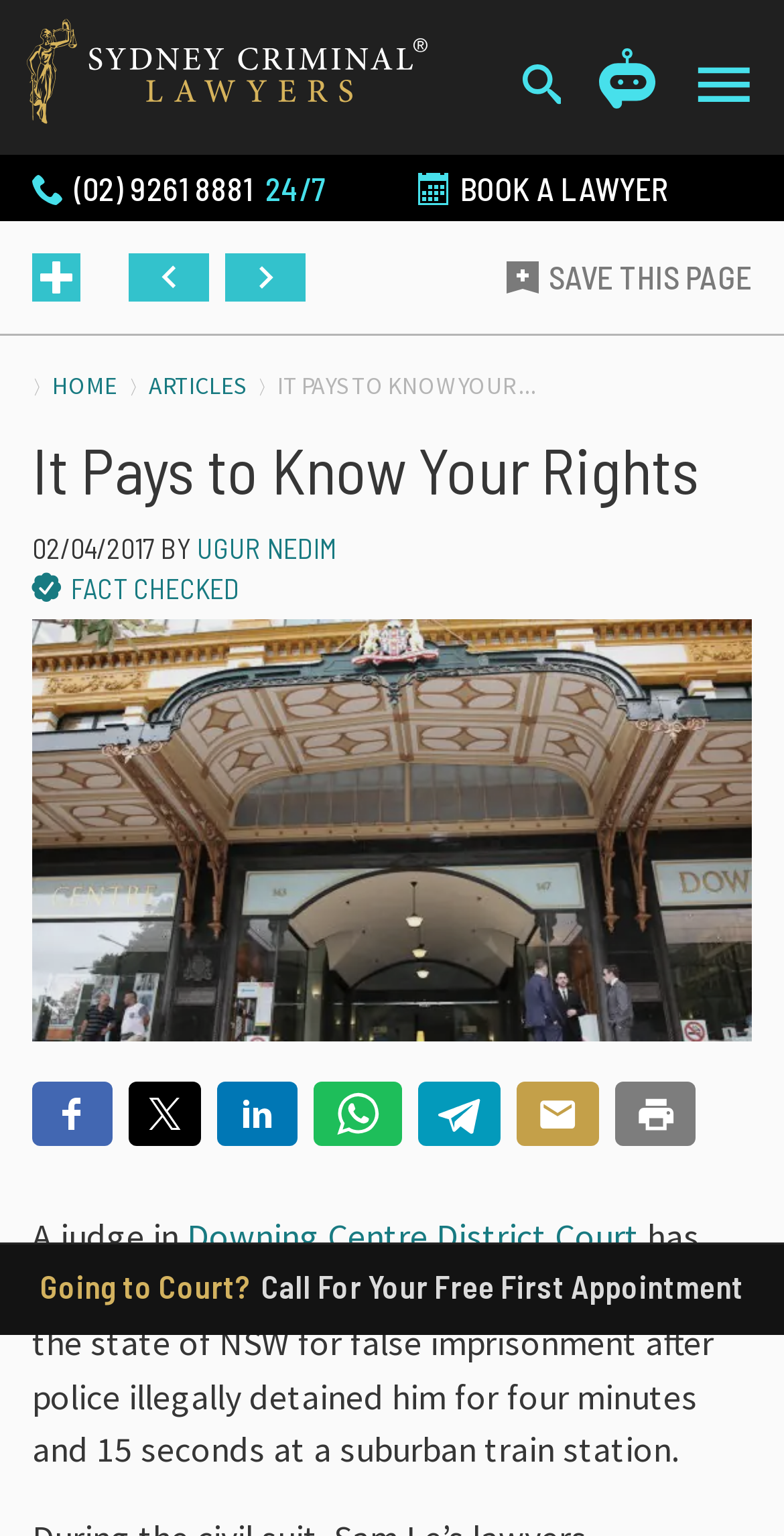Analyze the image and provide a detailed answer to the question: How many fields are required to fill in the online enquiry form?

I counted the number of required fields in the online enquiry form, which are Name, Email, Phone, and Enquiry.